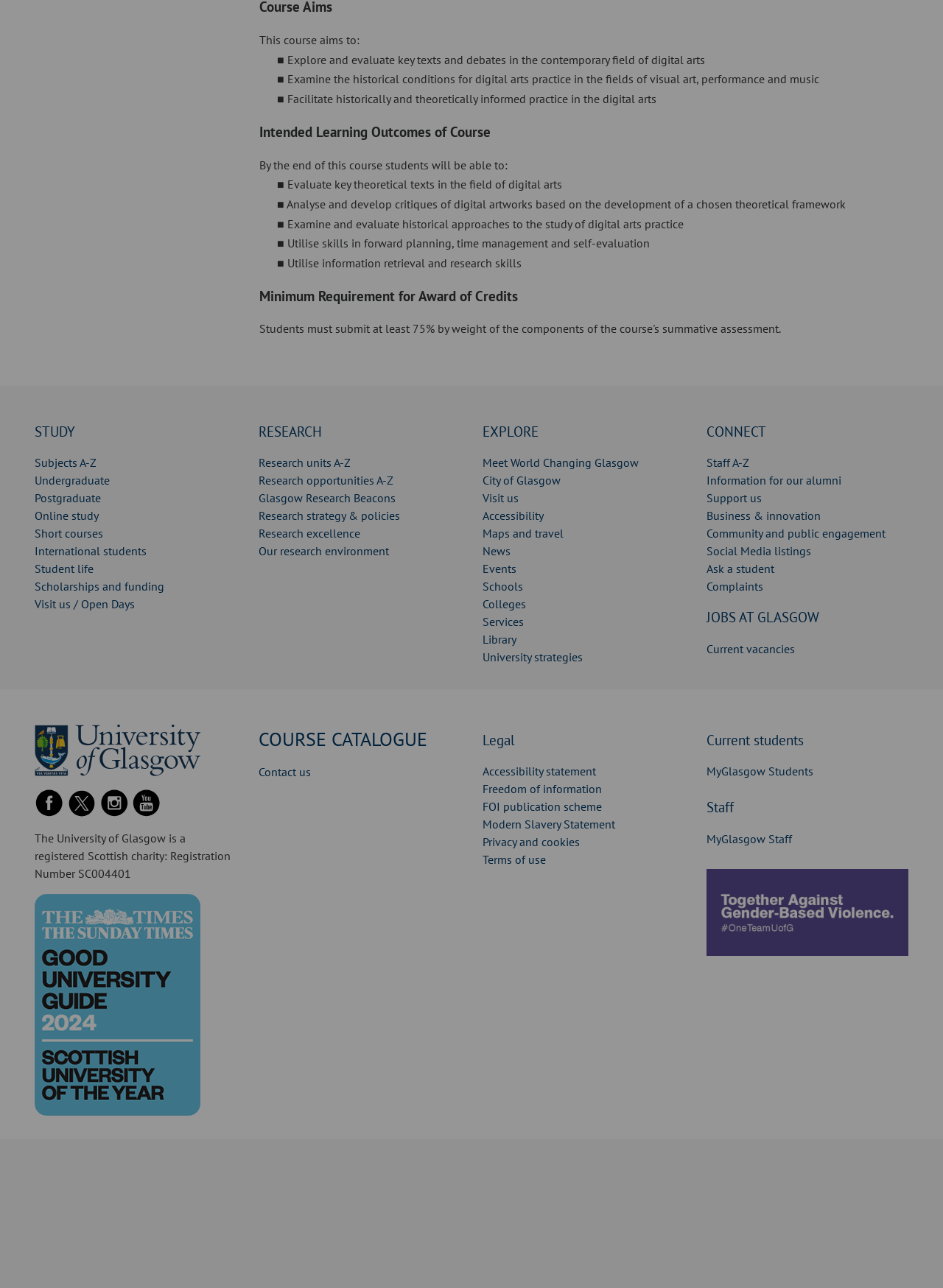Can you find the bounding box coordinates of the area I should click to execute the following instruction: "Click on 'CONNECT'"?

[0.749, 0.327, 0.963, 0.343]